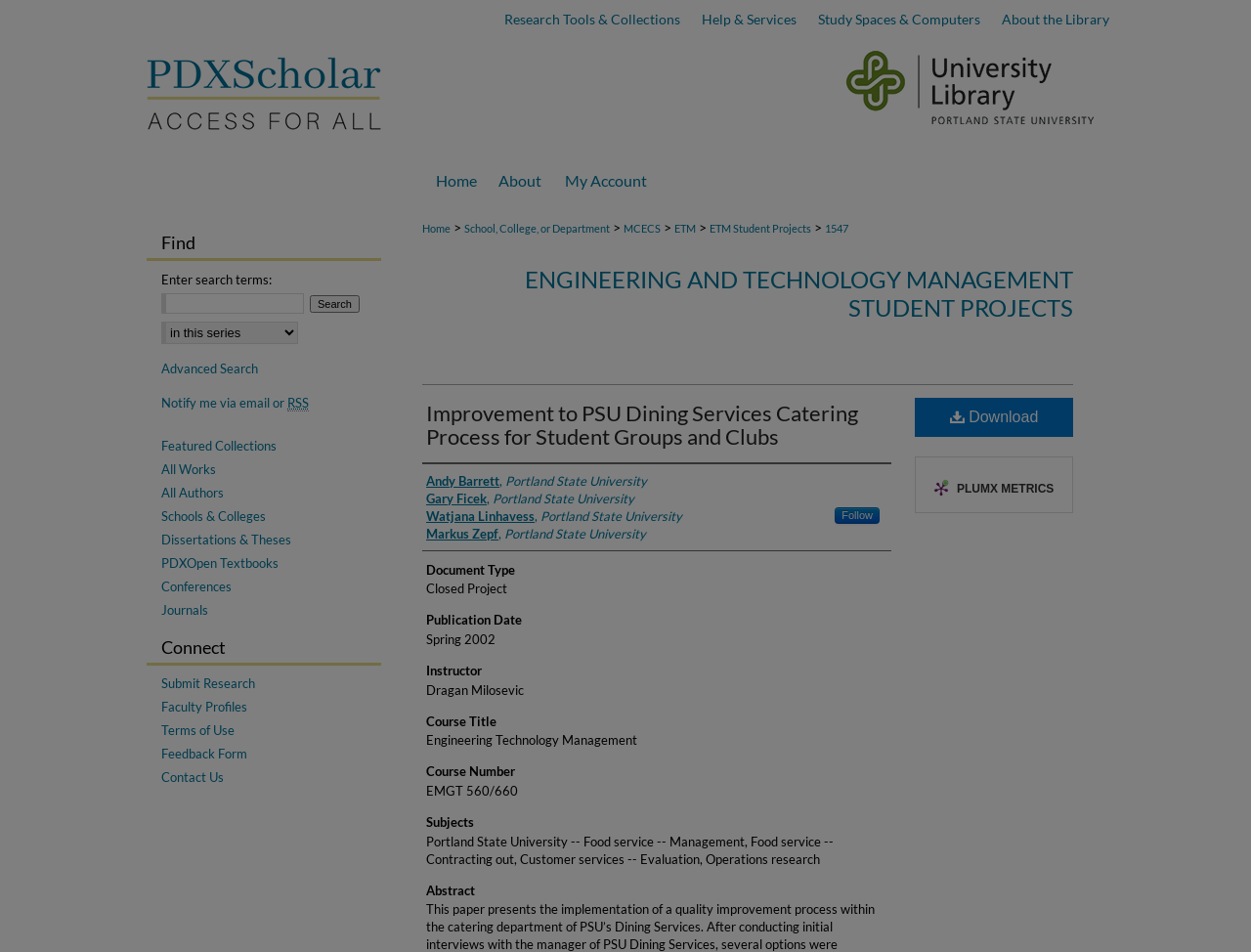Identify and extract the main heading from the webpage.

Improvement to PSU Dining Services Catering Process for Student Groups and Clubs